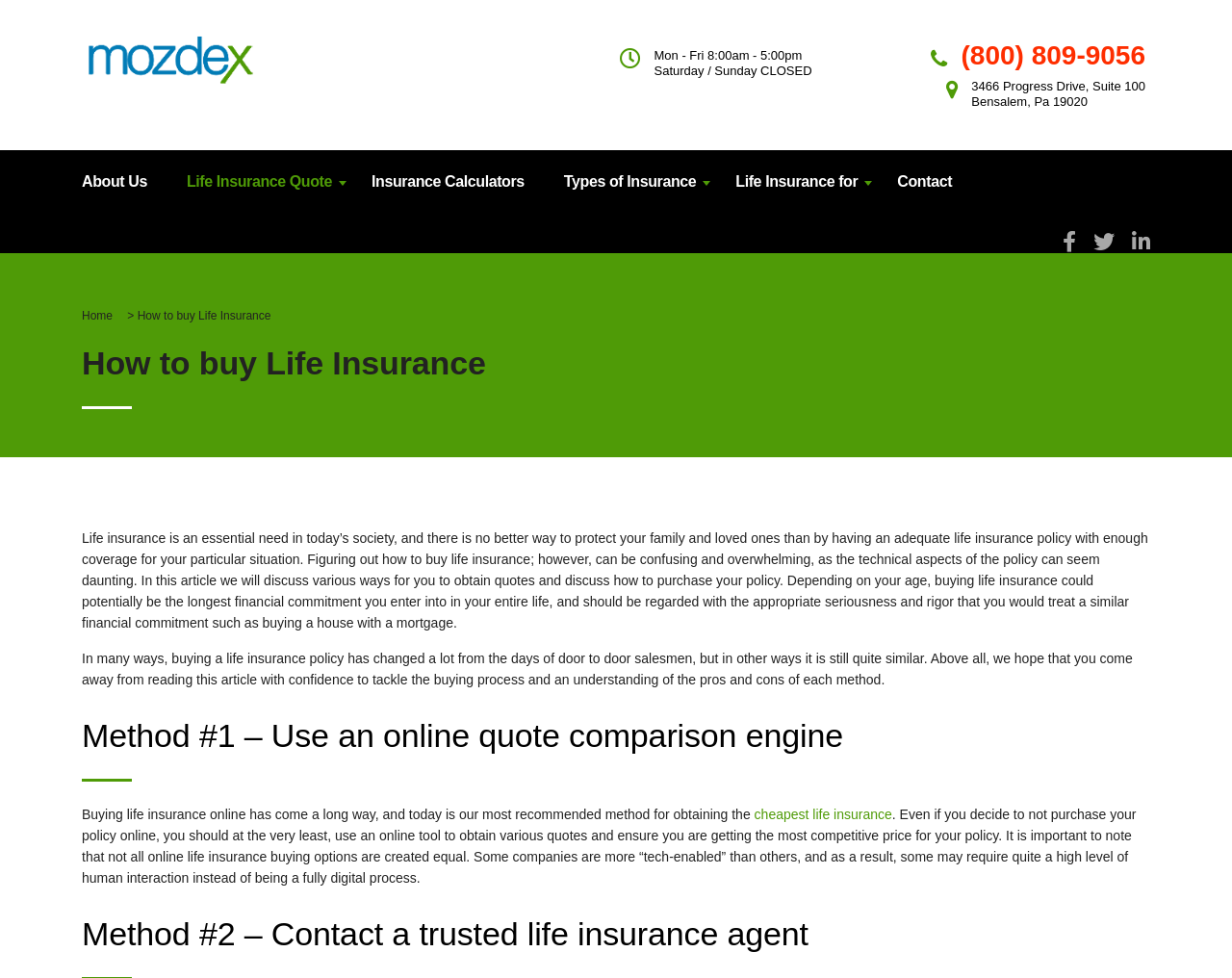What is the recommended method for obtaining life insurance quotes?
Give a one-word or short-phrase answer derived from the screenshot.

Use an online quote comparison engine